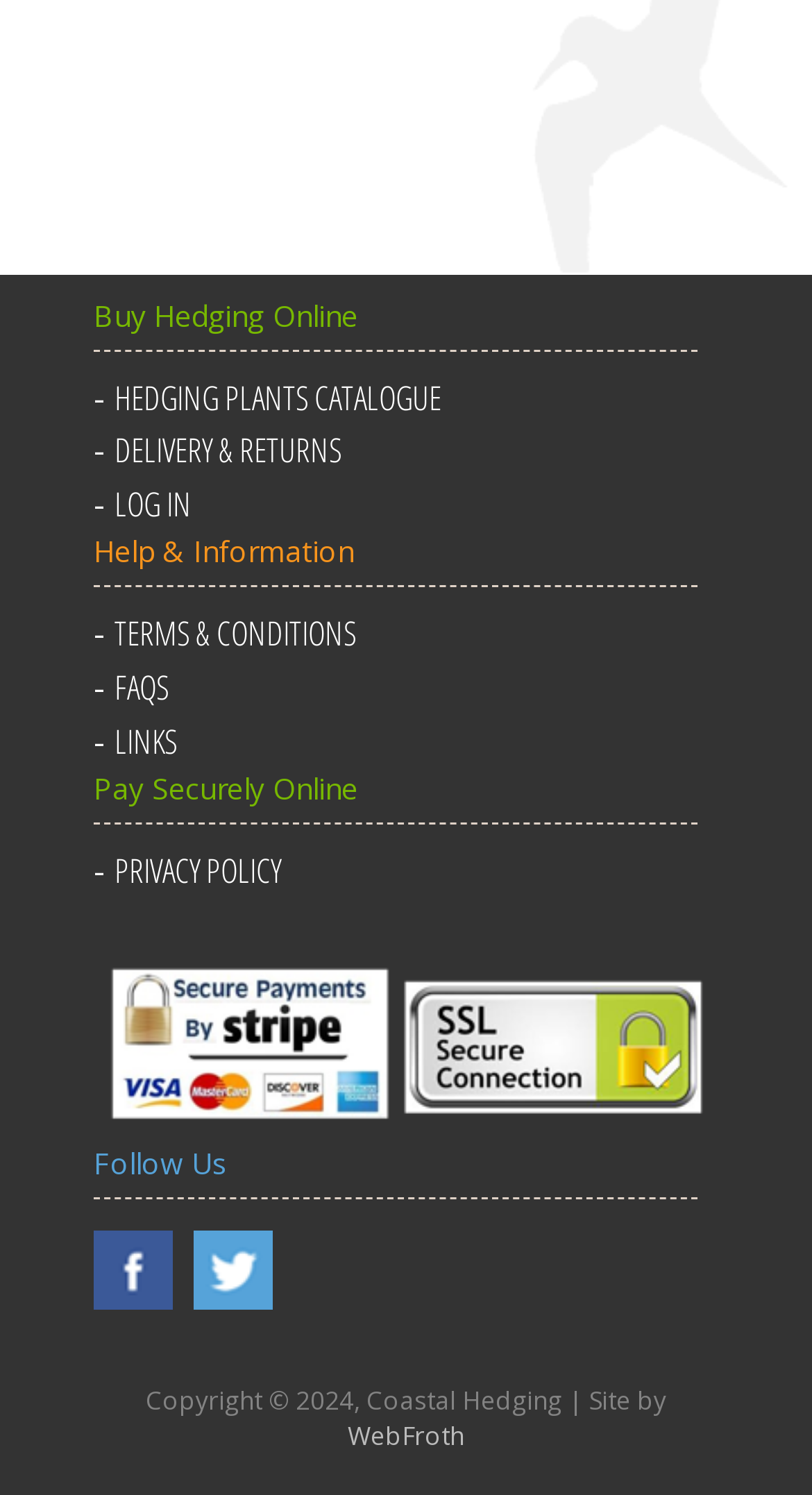Pinpoint the bounding box coordinates of the clickable area necessary to execute the following instruction: "Log in to your account". The coordinates should be given as four float numbers between 0 and 1, namely [left, top, right, bottom].

[0.141, 0.321, 0.236, 0.352]